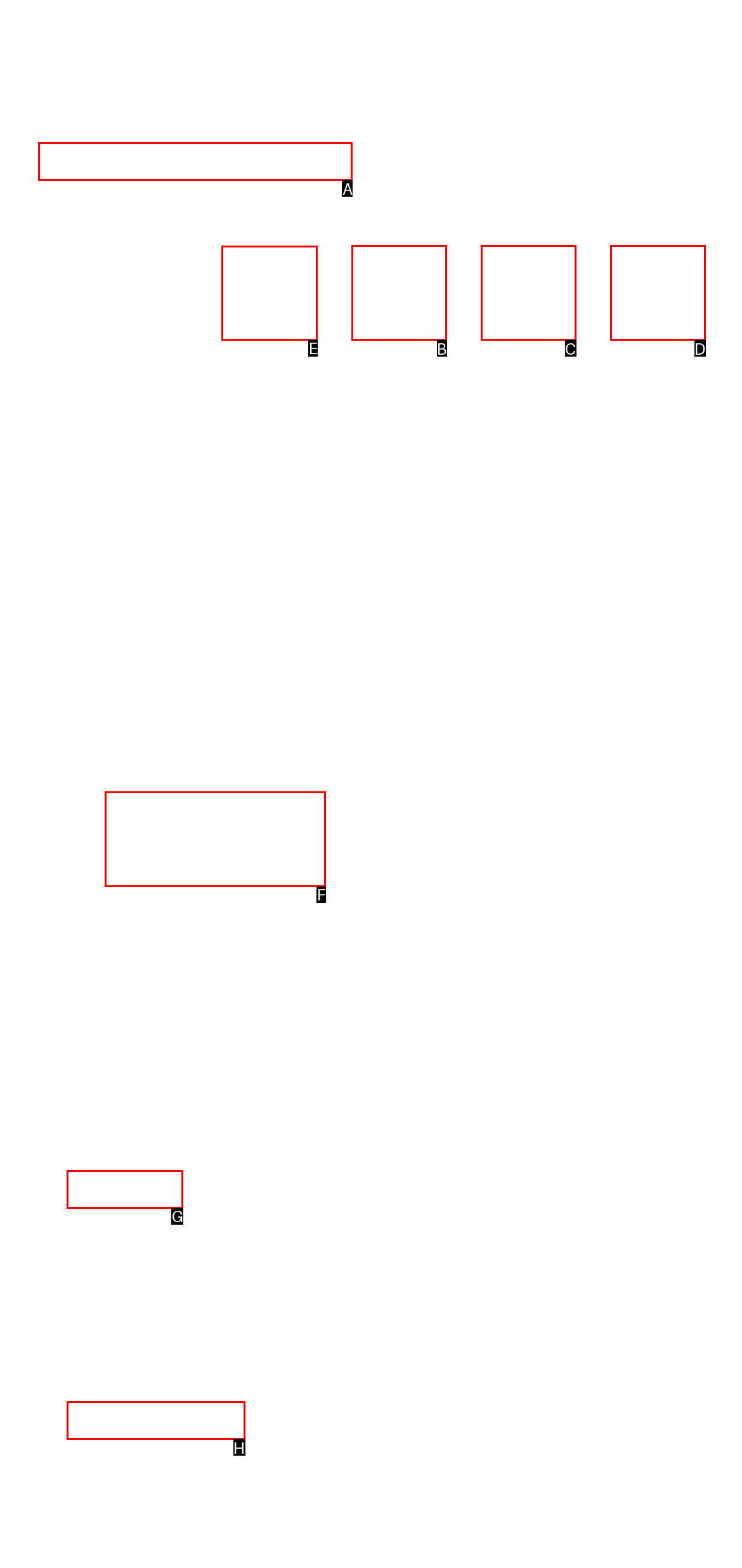Tell me which one HTML element I should click to complete the following task: Click the Facebook icon Answer with the option's letter from the given choices directly.

E